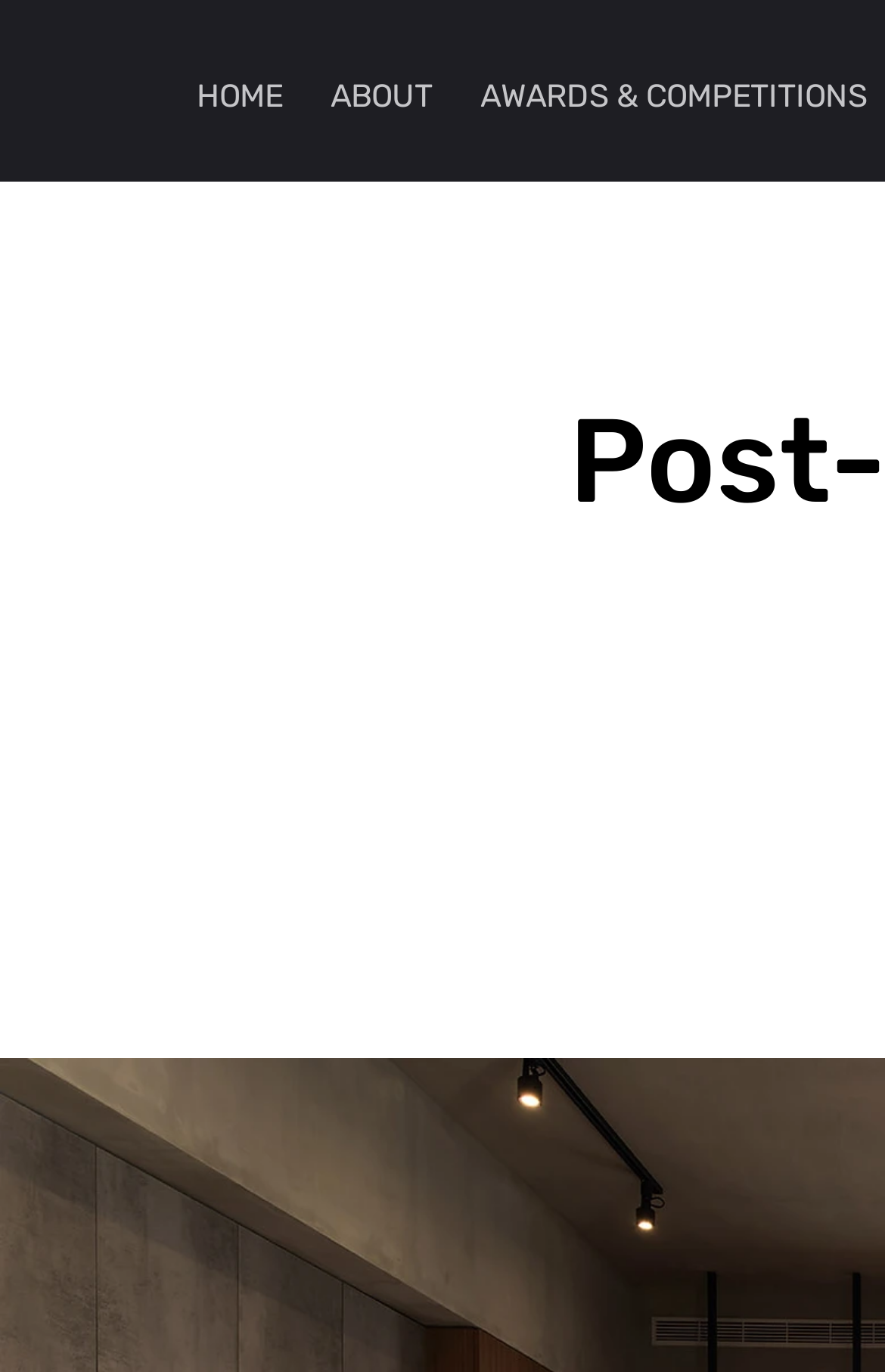Provide the bounding box coordinates for the UI element described in this sentence: "ABOUT". The coordinates should be four float values between 0 and 1, i.e., [left, top, right, bottom].

[0.346, 0.033, 0.515, 0.078]